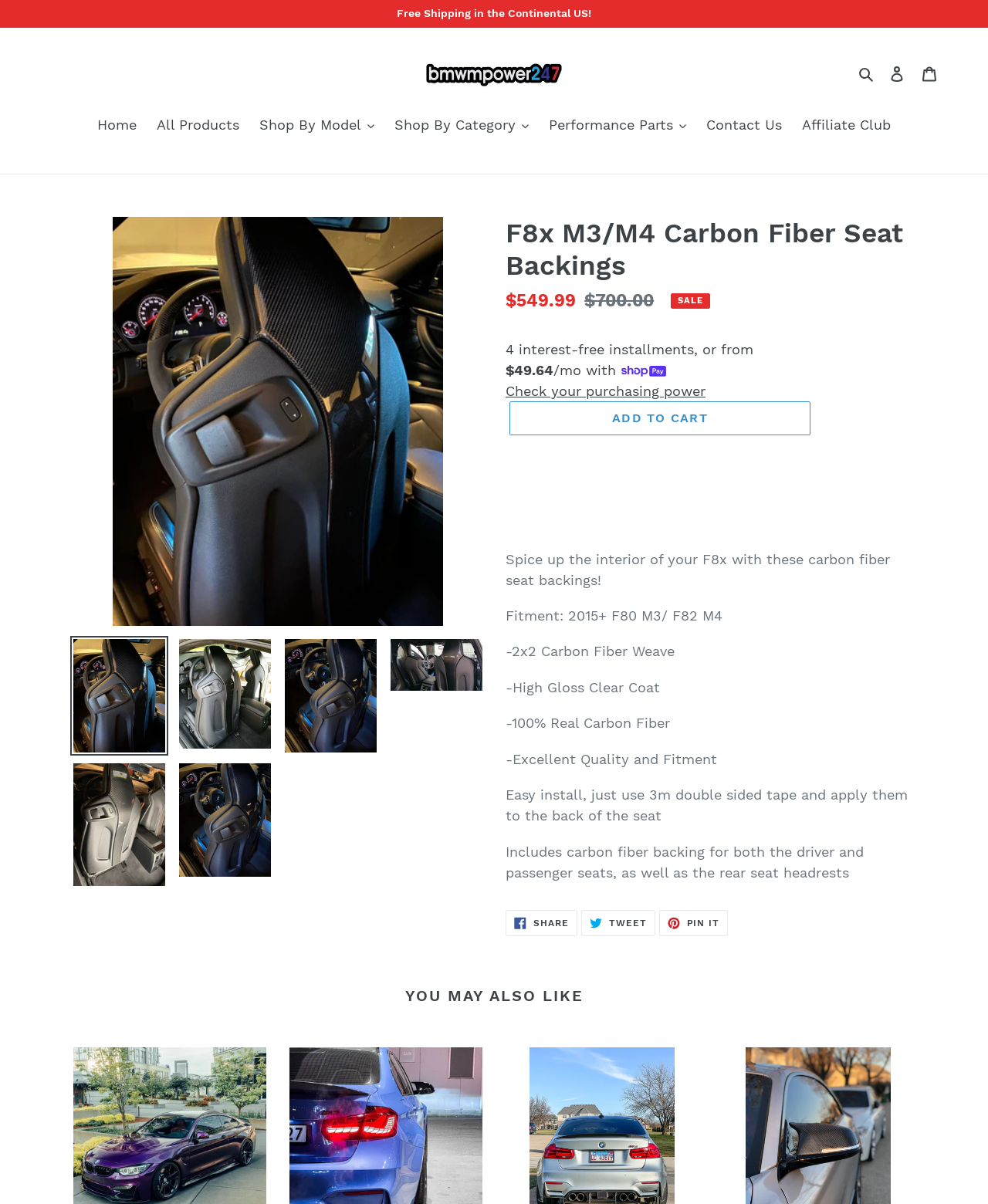Can you determine the bounding box coordinates of the area that needs to be clicked to fulfill the following instruction: "Click the 'Log in' link"?

[0.891, 0.045, 0.924, 0.076]